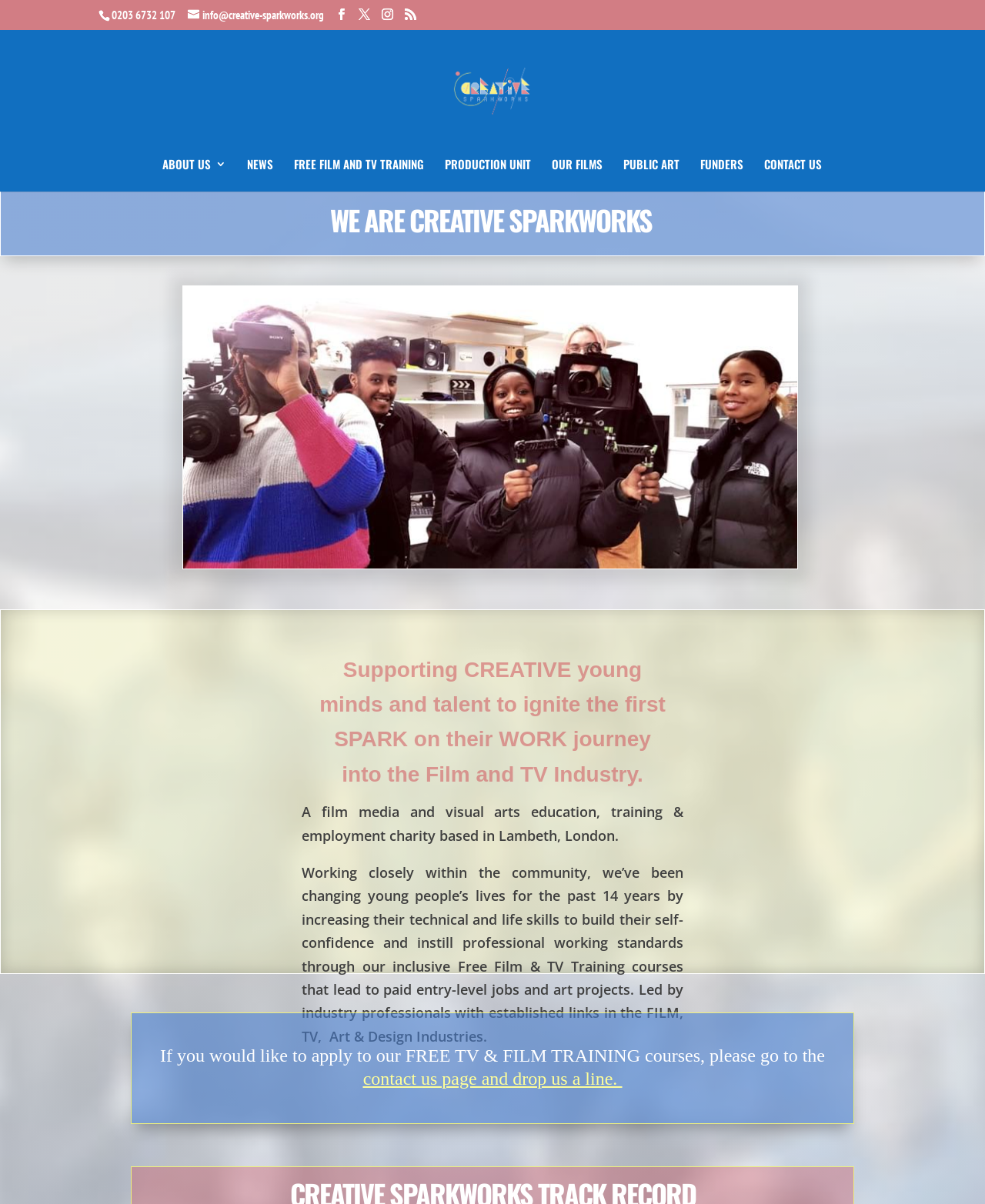Please specify the bounding box coordinates of the clickable section necessary to execute the following command: "Click the email link to contact Creative Sparkworks".

[0.191, 0.007, 0.329, 0.019]